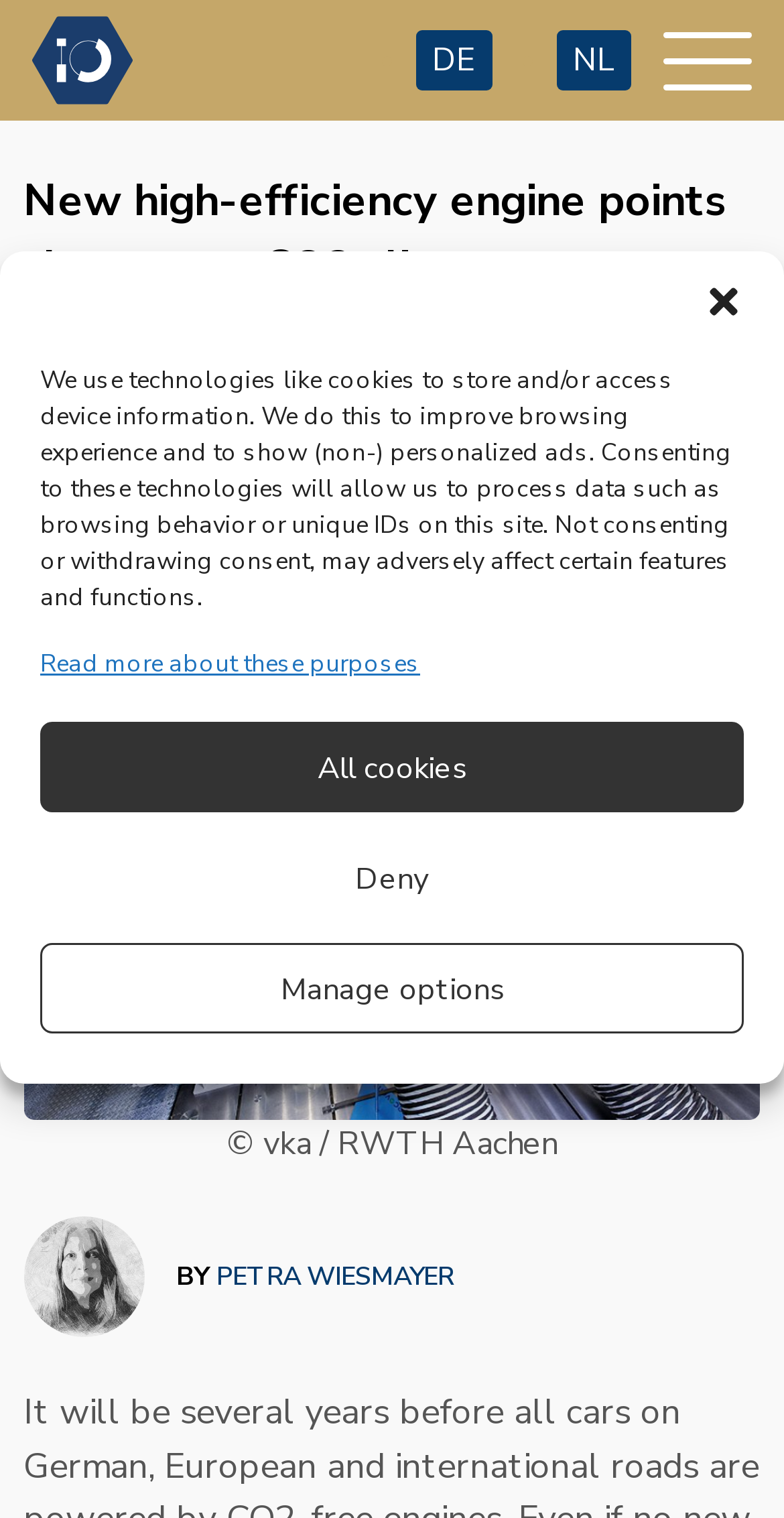What is the topic of the article?
Examine the image closely and answer the question with as much detail as possible.

I inferred this from the StaticText element within the header section, which mentions 'the efficiency of internal combustion engines can be improved in hybrid drives', suggesting that the article is about hybrid drives.